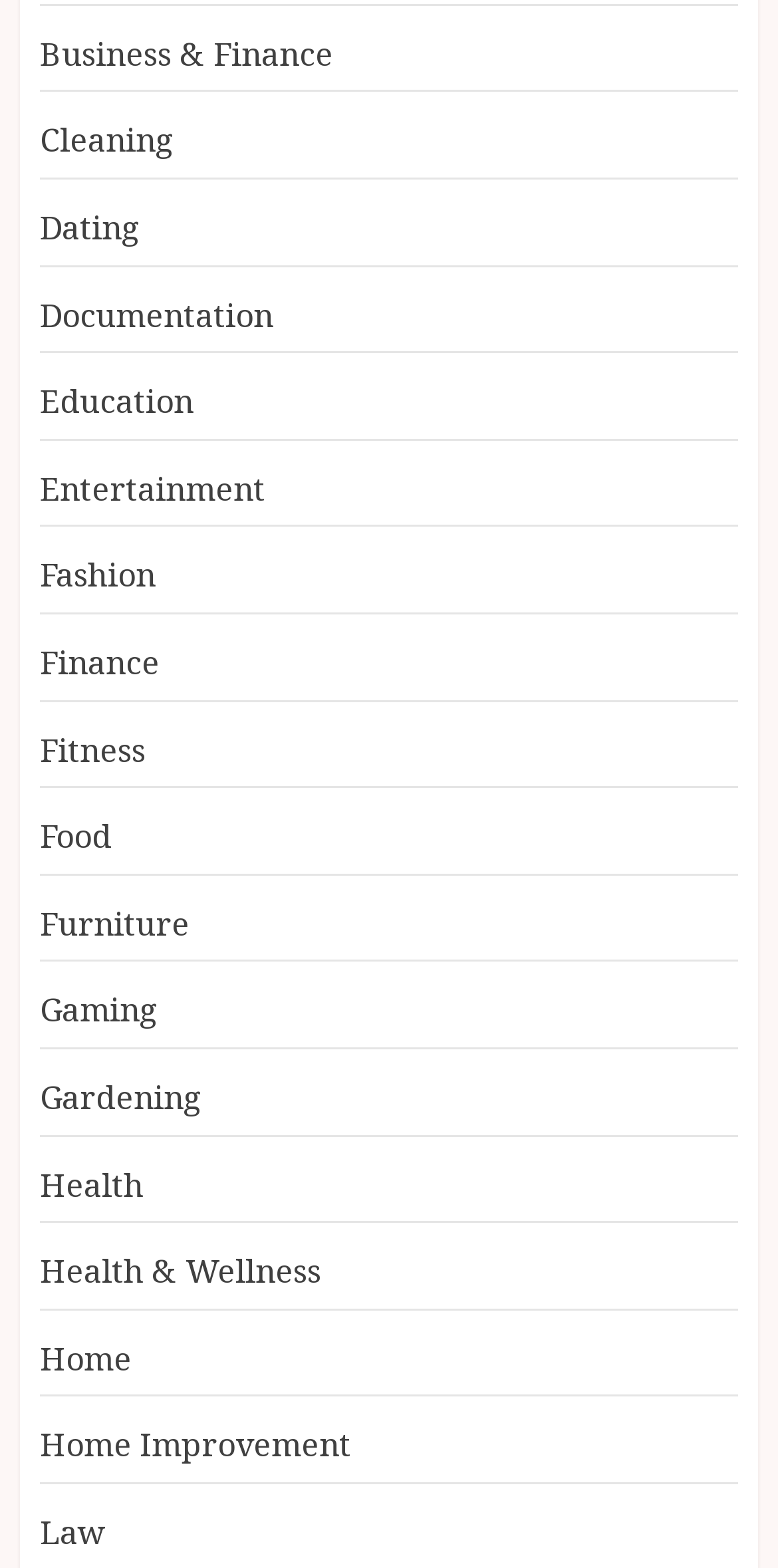Identify the bounding box coordinates of the region that should be clicked to execute the following instruction: "Learn about health and wellness".

[0.051, 0.797, 0.413, 0.826]